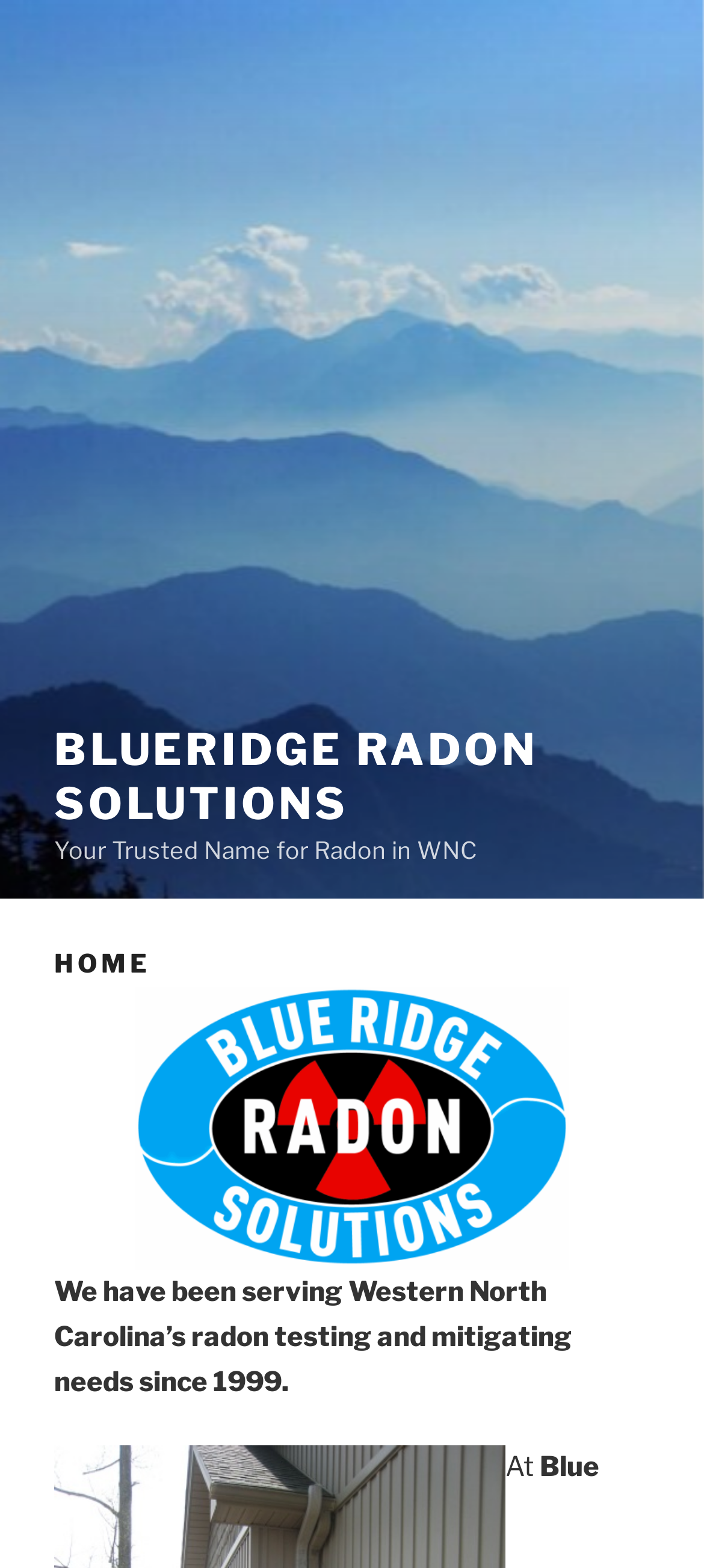What is the company's focus?
Please use the image to deliver a detailed and complete answer.

The company's focus can be inferred from the static text elements that mention 'radon testing and mitigating needs' and the company's name, which includes the word 'Radon'. This suggests that the company's primary focus is on radon-related services.